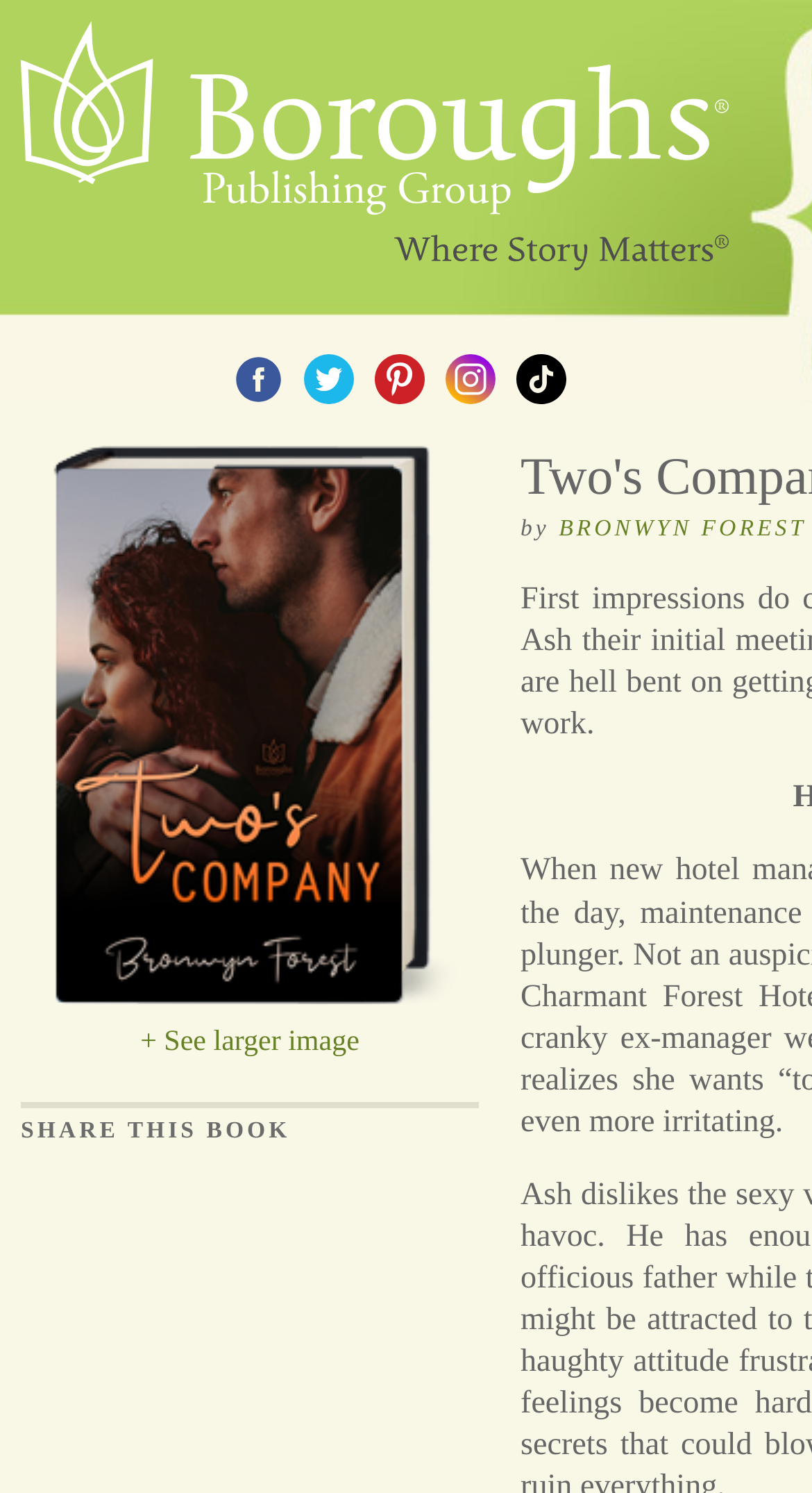Find the bounding box of the element with the following description: "Bronwyn Forest". The coordinates must be four float numbers between 0 and 1, formatted as [left, top, right, bottom].

[0.688, 0.347, 0.993, 0.364]